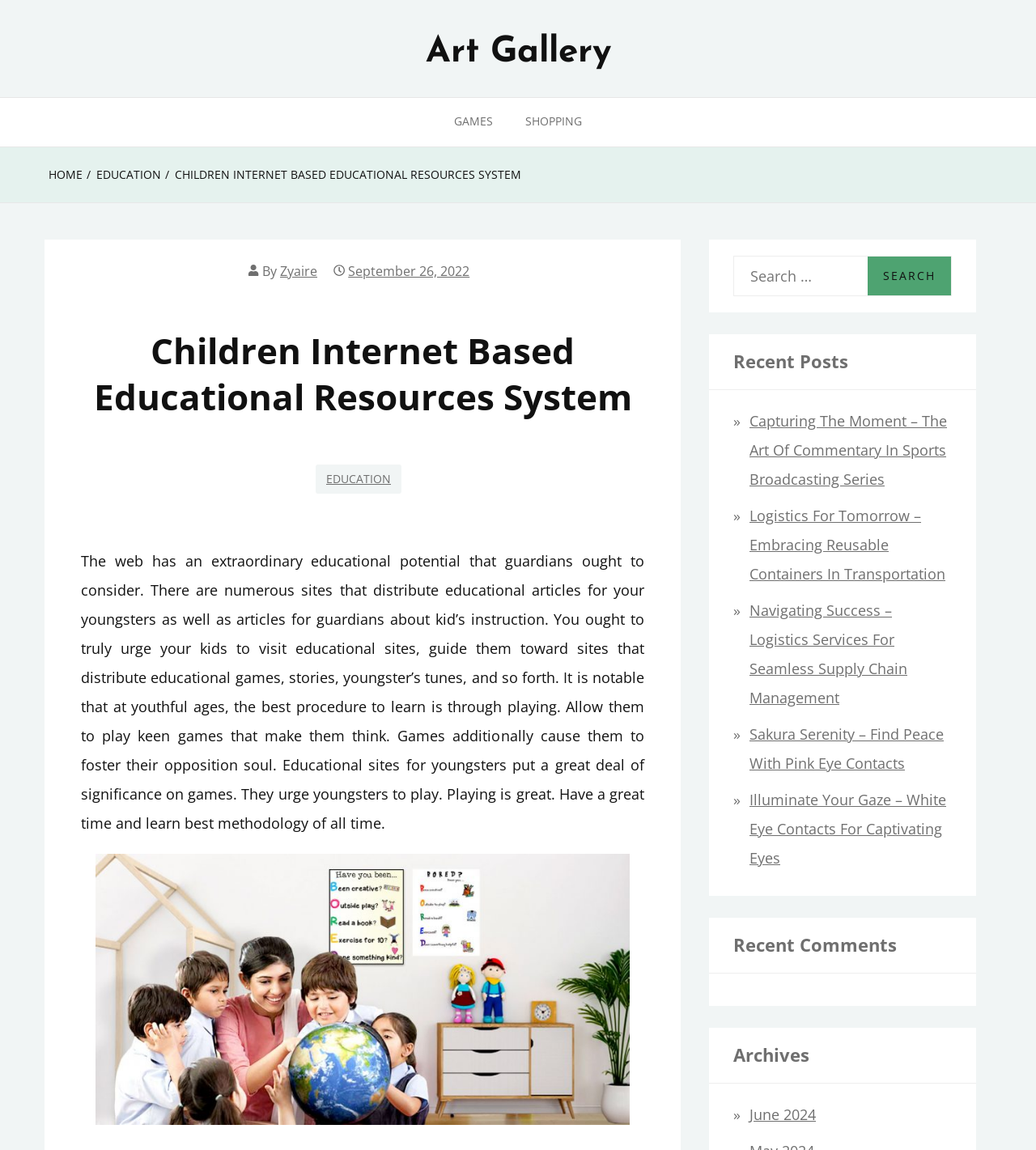Can you determine the bounding box coordinates of the area that needs to be clicked to fulfill the following instruction: "Click on Art Gallery"?

[0.411, 0.03, 0.589, 0.061]